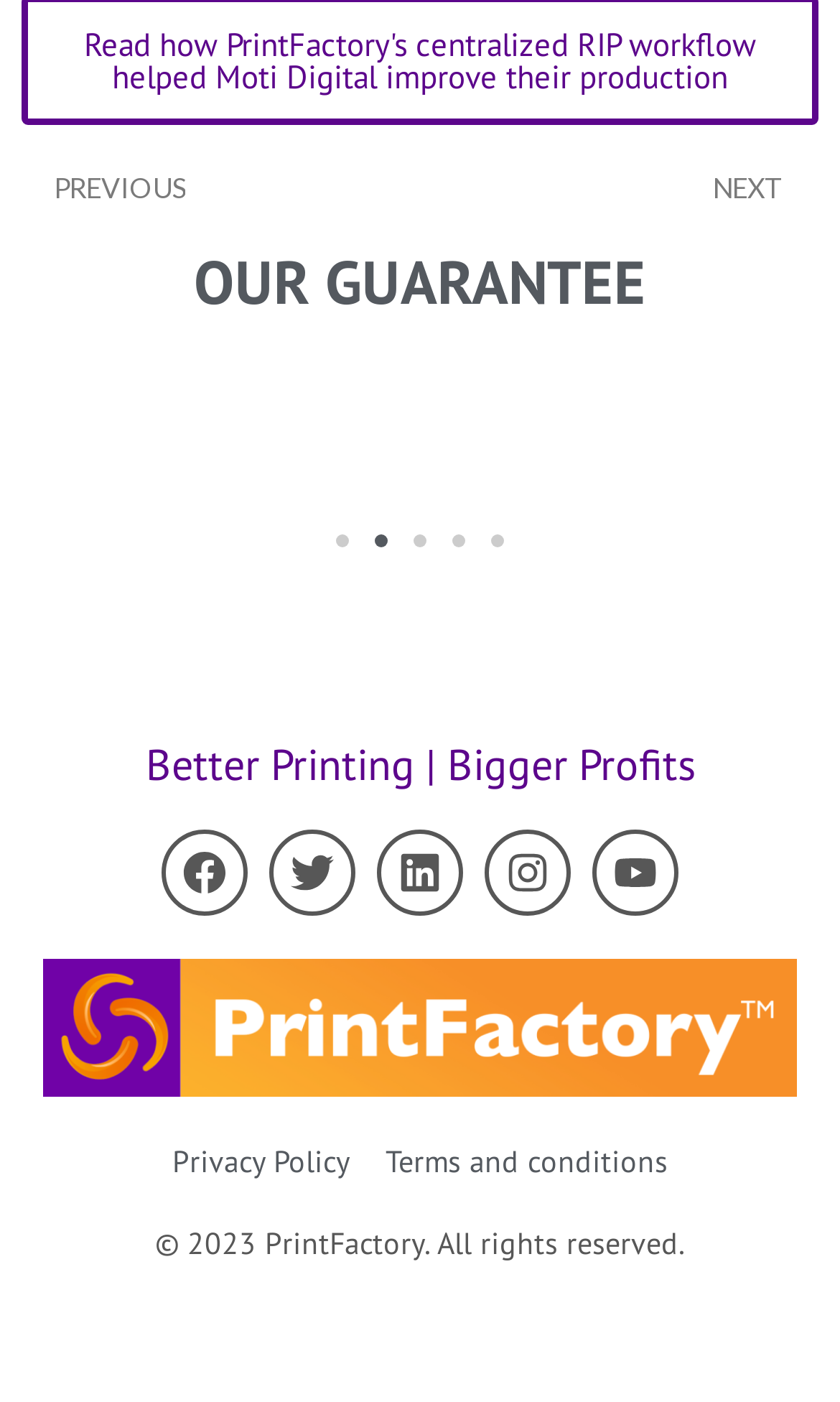Determine the bounding box coordinates of the clickable element to complete this instruction: "Read our privacy policy". Provide the coordinates in the format of four float numbers between 0 and 1, [left, top, right, bottom].

[0.205, 0.812, 0.418, 0.845]